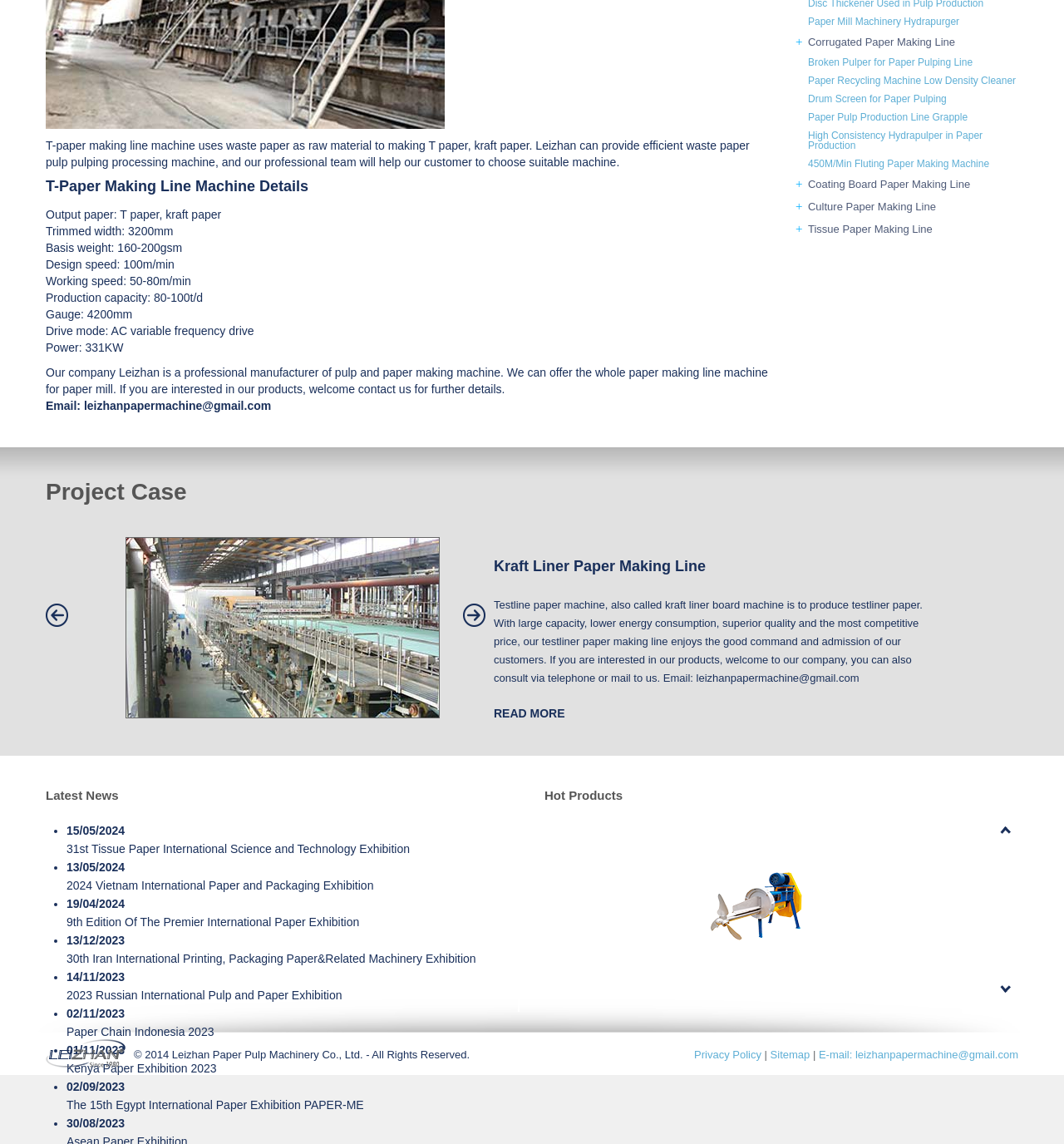Using the description "Tissue Paper Making Line", locate and provide the bounding box of the UI element.

[0.742, 0.19, 0.957, 0.209]